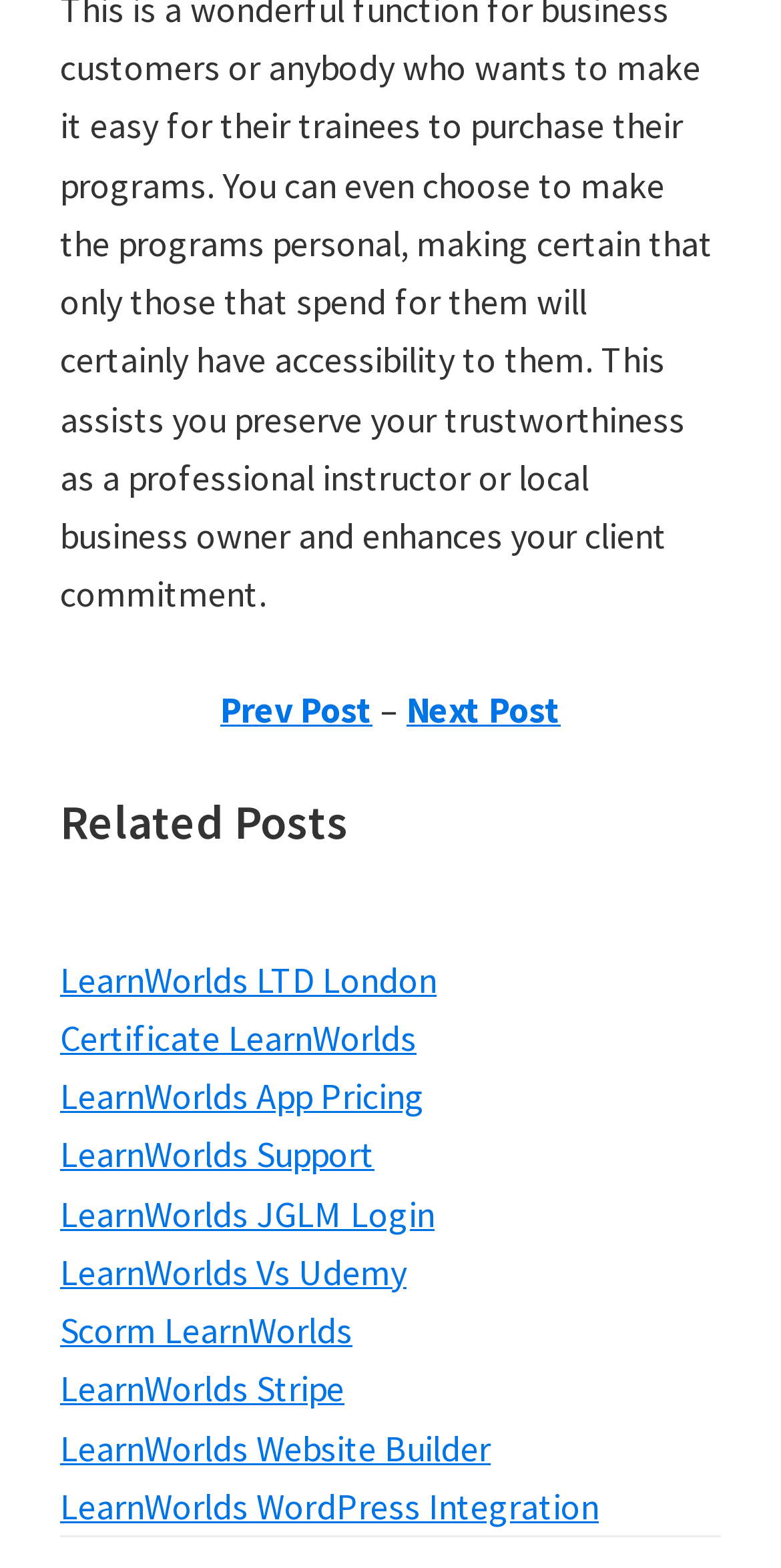Examine the screenshot and answer the question in as much detail as possible: What is the text between 'Prev Post' and 'Next Post' links?

The text between 'Prev Post' and 'Next Post' links is an en dash (–), which is a static text element with a bounding box of [0.477, 0.437, 0.521, 0.467].